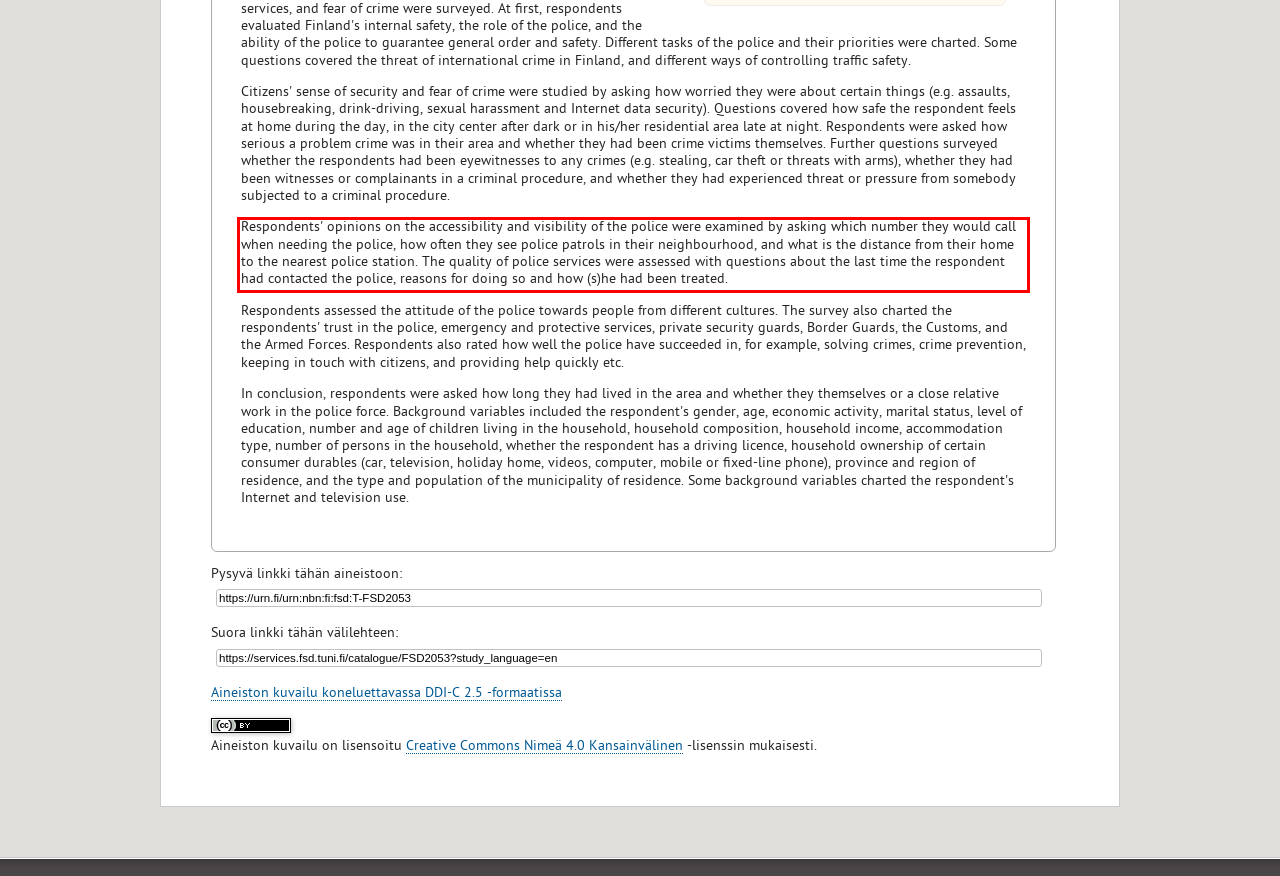Inspect the webpage screenshot that has a red bounding box and use OCR technology to read and display the text inside the red bounding box.

Respondents' opinions on the accessibility and visibility of the police were examined by asking which number they would call when needing the police, how often they see police patrols in their neighbourhood, and what is the distance from their home to the nearest police station. The quality of police services were assessed with questions about the last time the respondent had contacted the police, reasons for doing so and how (s)he had been treated.